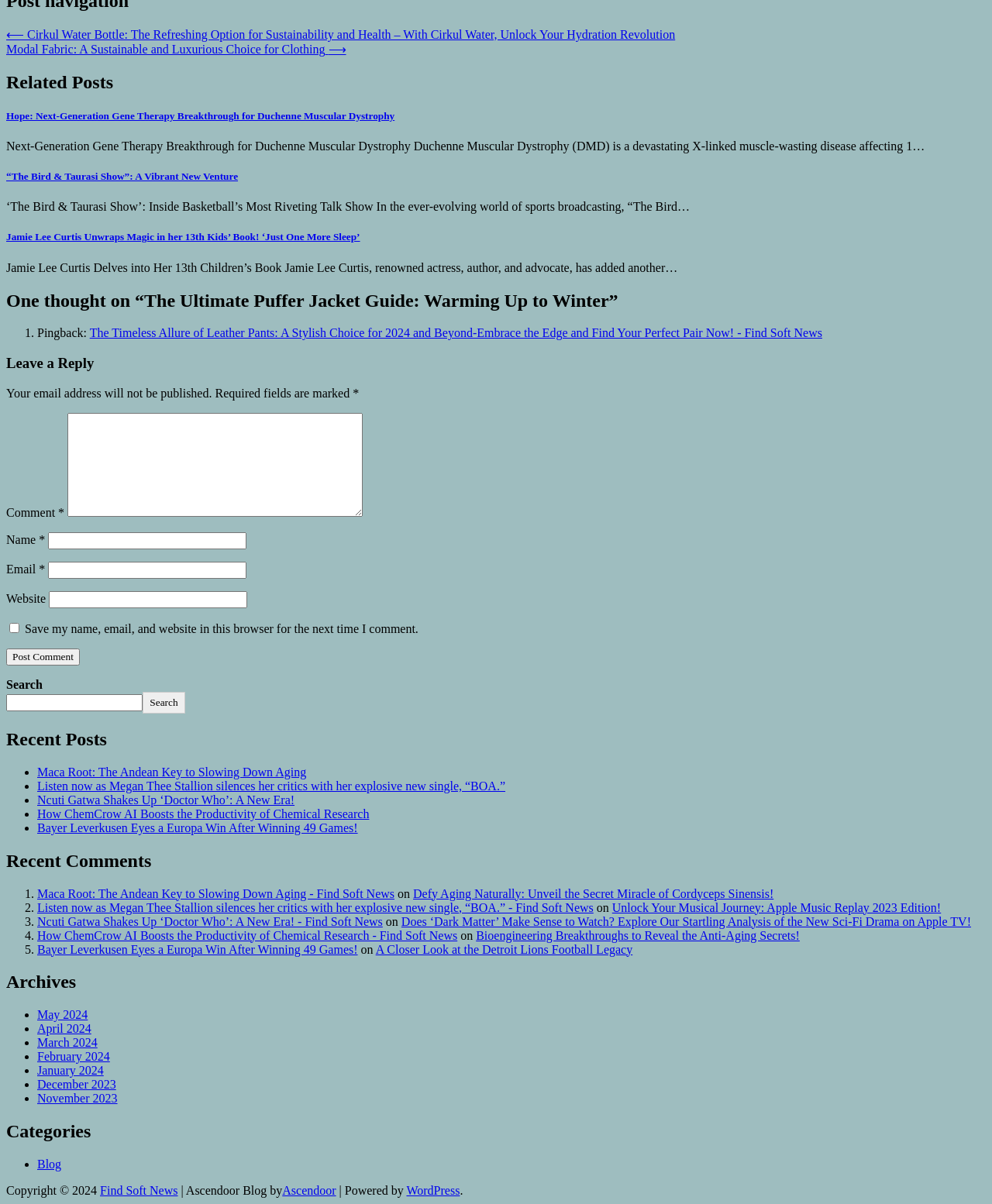Determine the coordinates of the bounding box that should be clicked to complete the instruction: "Leave a reply". The coordinates should be represented by four float numbers between 0 and 1: [left, top, right, bottom].

[0.006, 0.312, 0.994, 0.326]